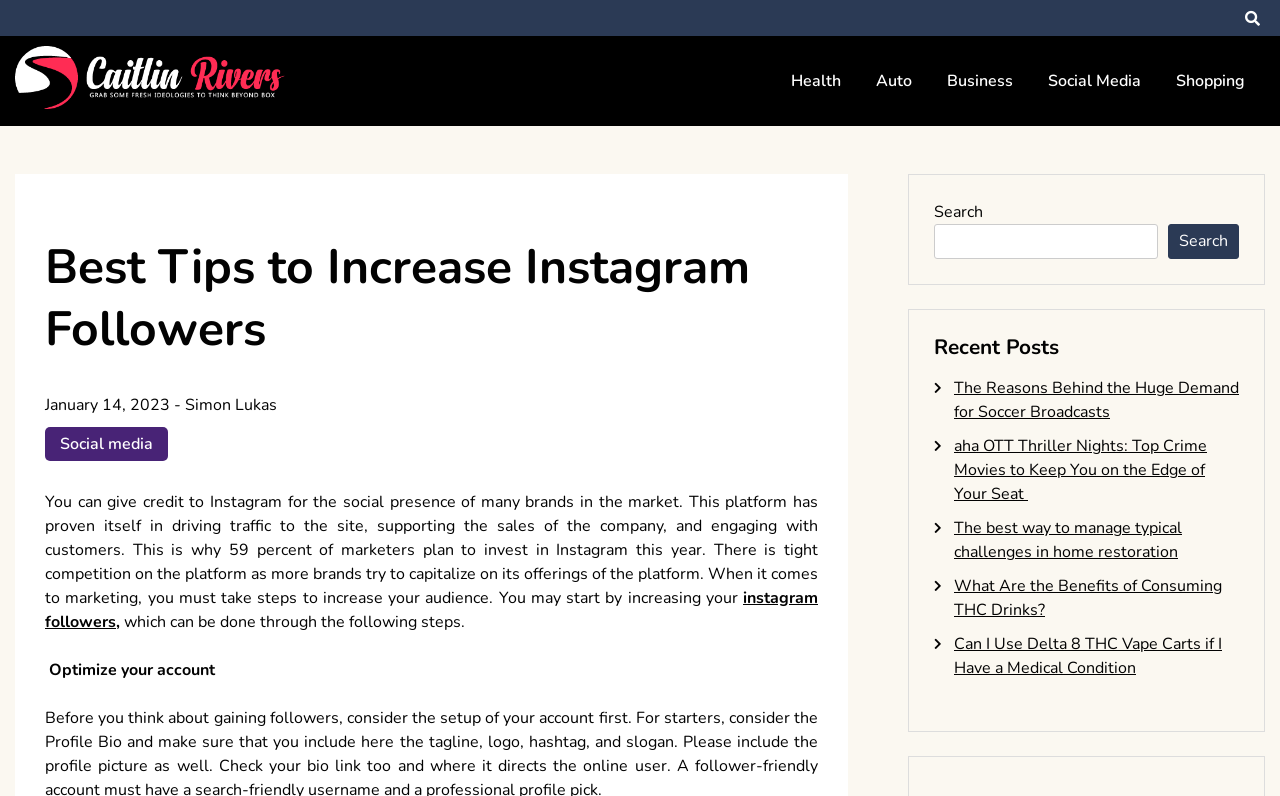Given the description January 14, 2023January 23, 2023, predict the bounding box coordinates of the UI element. Ensure the coordinates are in the format (top-left x, top-left y, bottom-right x, bottom-right y) and all values are between 0 and 1.

[0.035, 0.495, 0.133, 0.522]